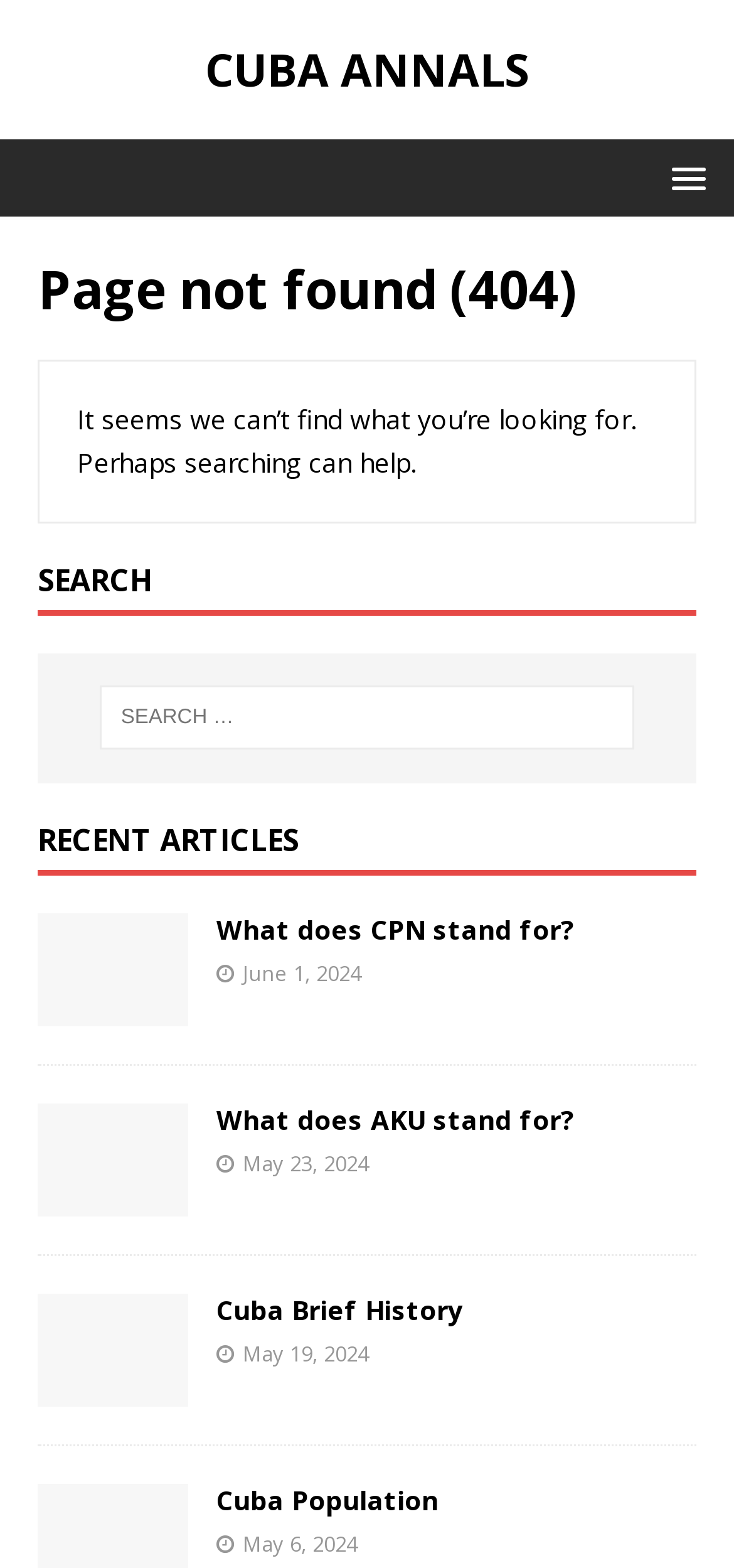Find the bounding box coordinates of the area to click in order to follow the instruction: "Click on the Cuba Annals link".

[0.051, 0.03, 0.949, 0.059]